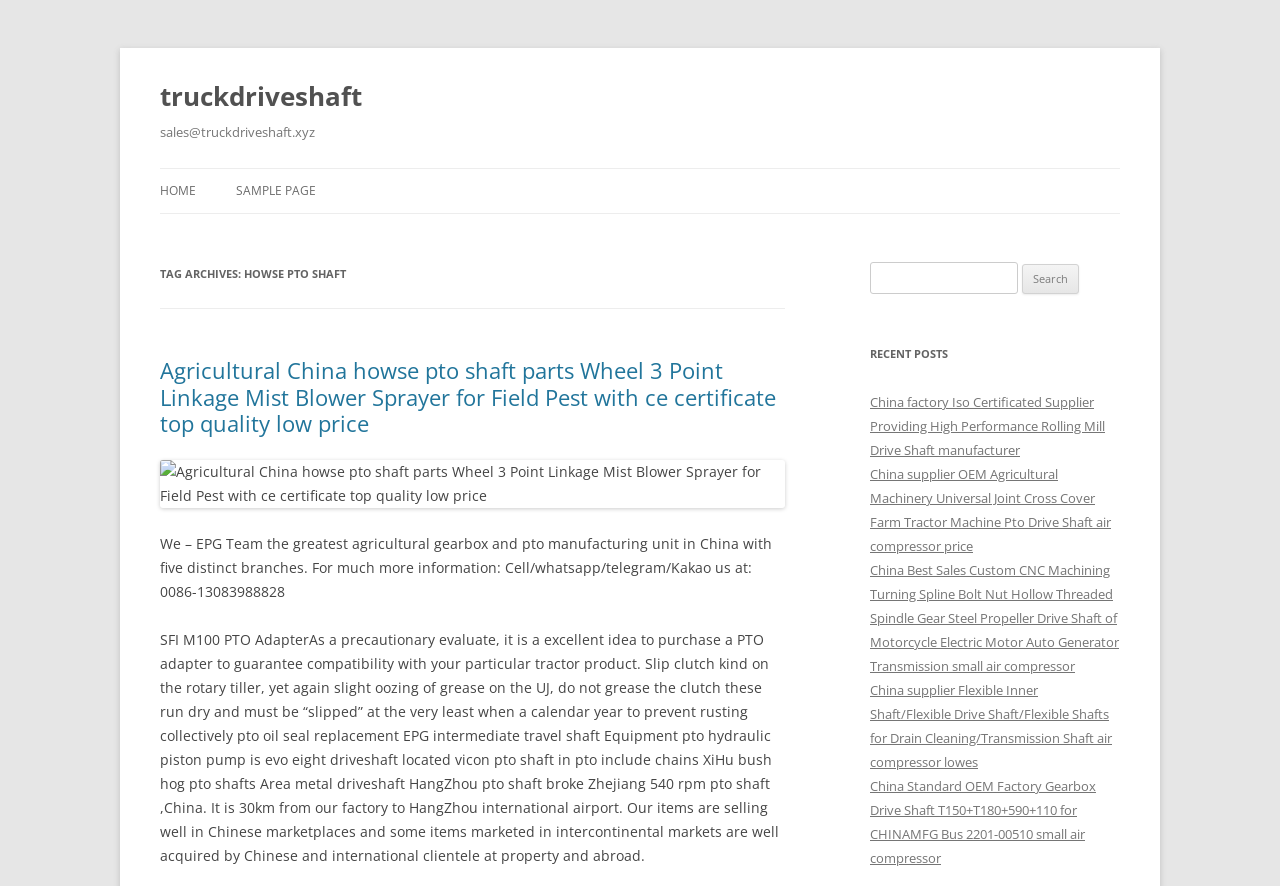Give a one-word or short phrase answer to the question: 
What is the text of the first heading?

truckdriveshaft